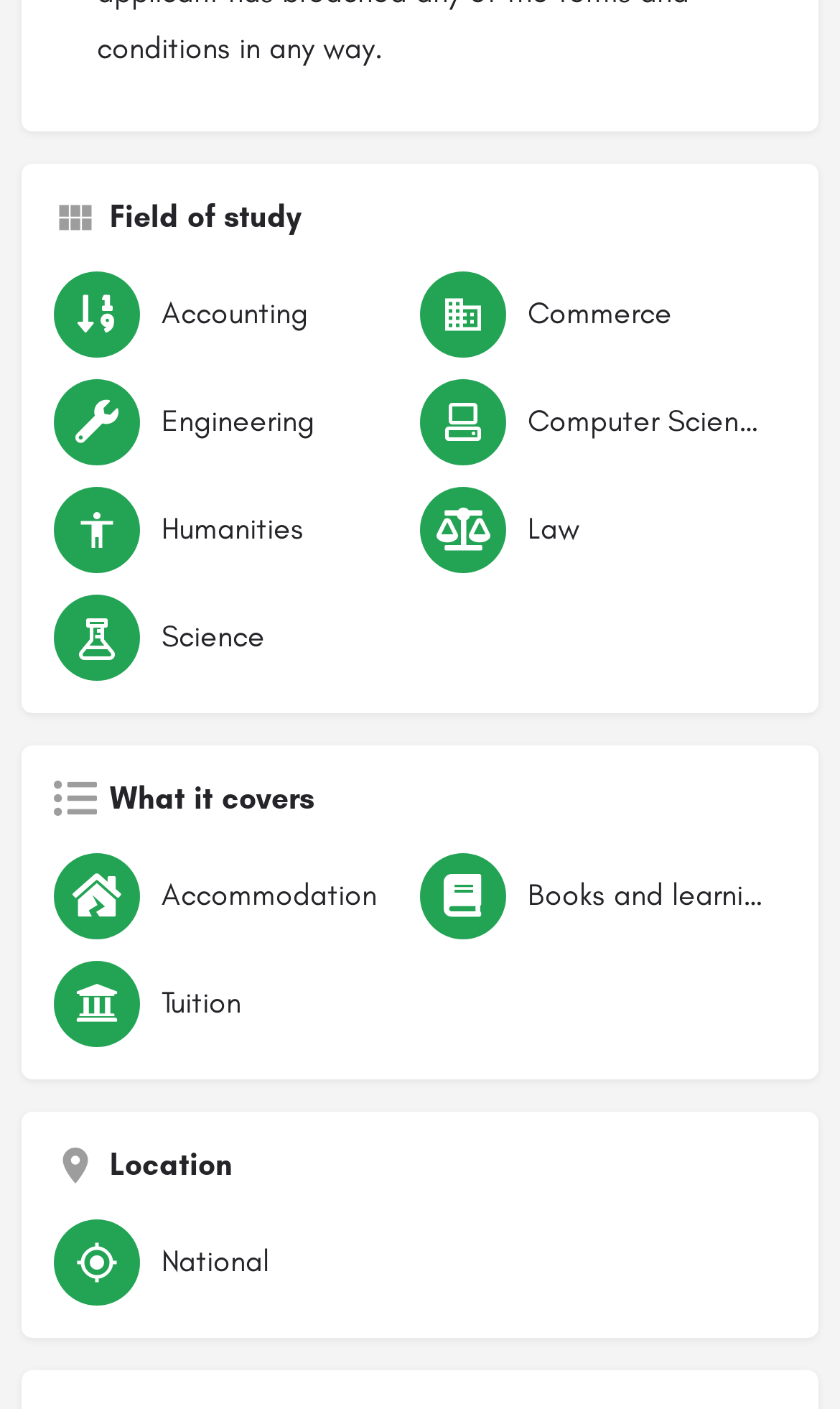Respond to the question below with a single word or phrase:
What field of study is related to commerce?

Commerce